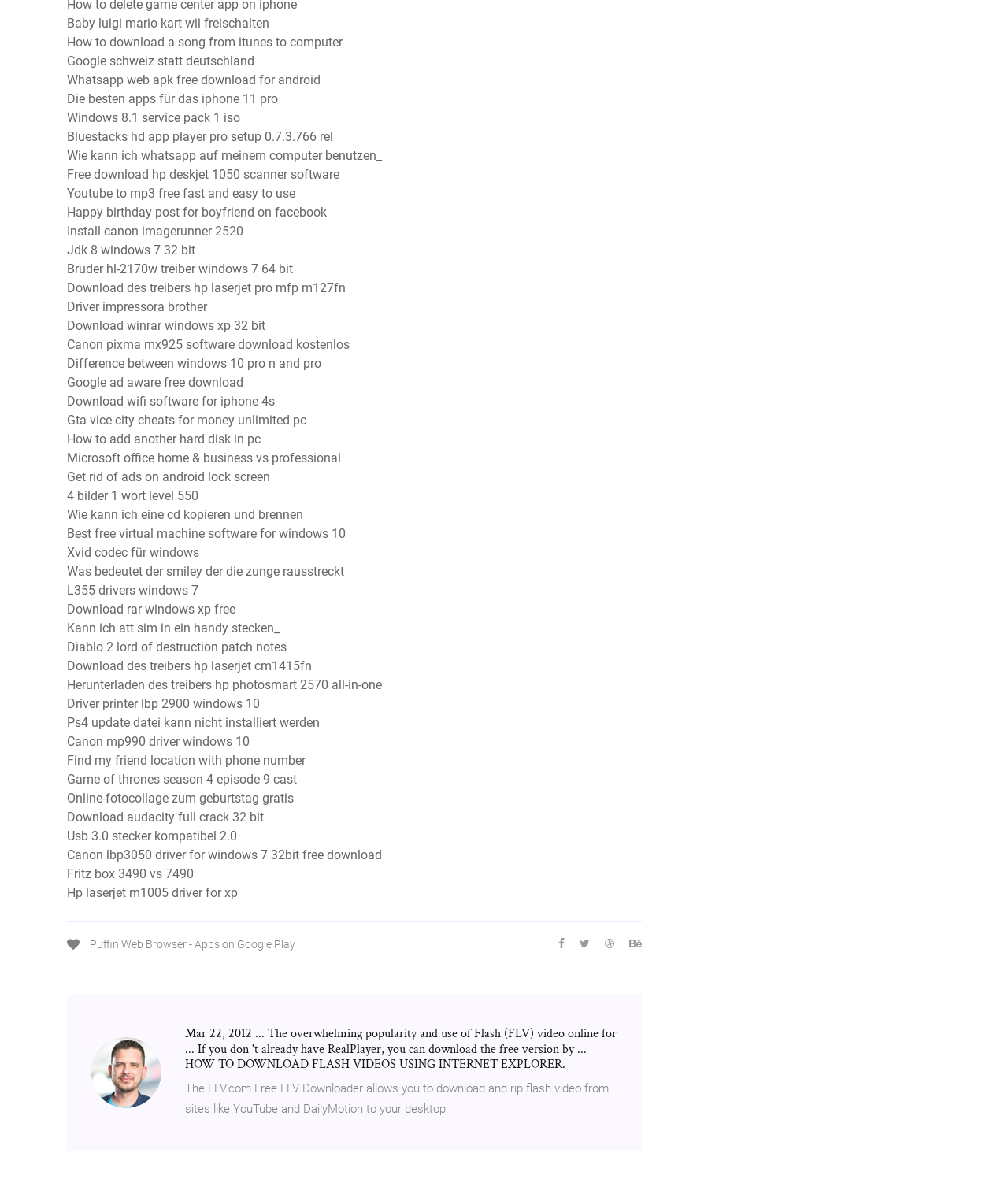Given the description "Fritz box 3490 vs 7490", determine the bounding box of the corresponding UI element.

[0.066, 0.728, 0.192, 0.741]